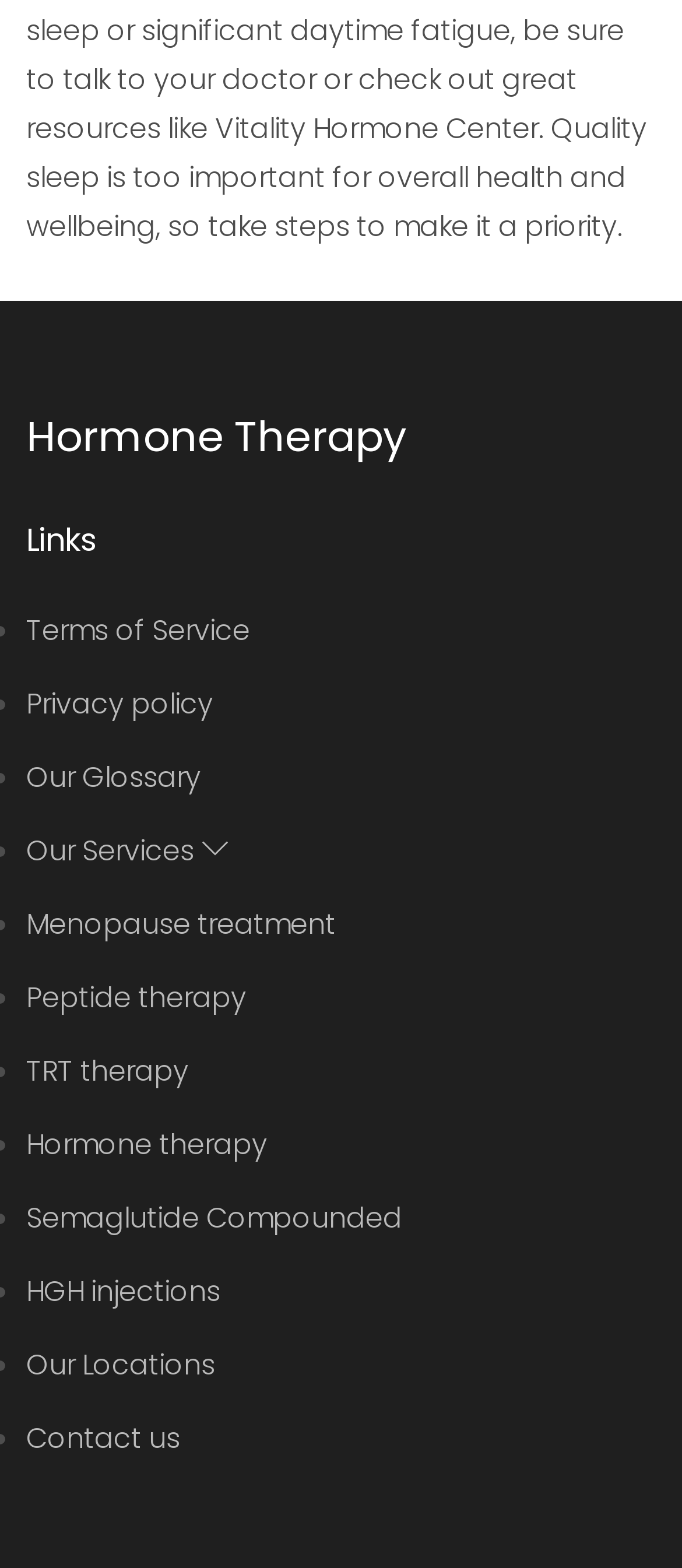Given the element description "Terms of Service", identify the bounding box of the corresponding UI element.

[0.038, 0.389, 0.367, 0.414]